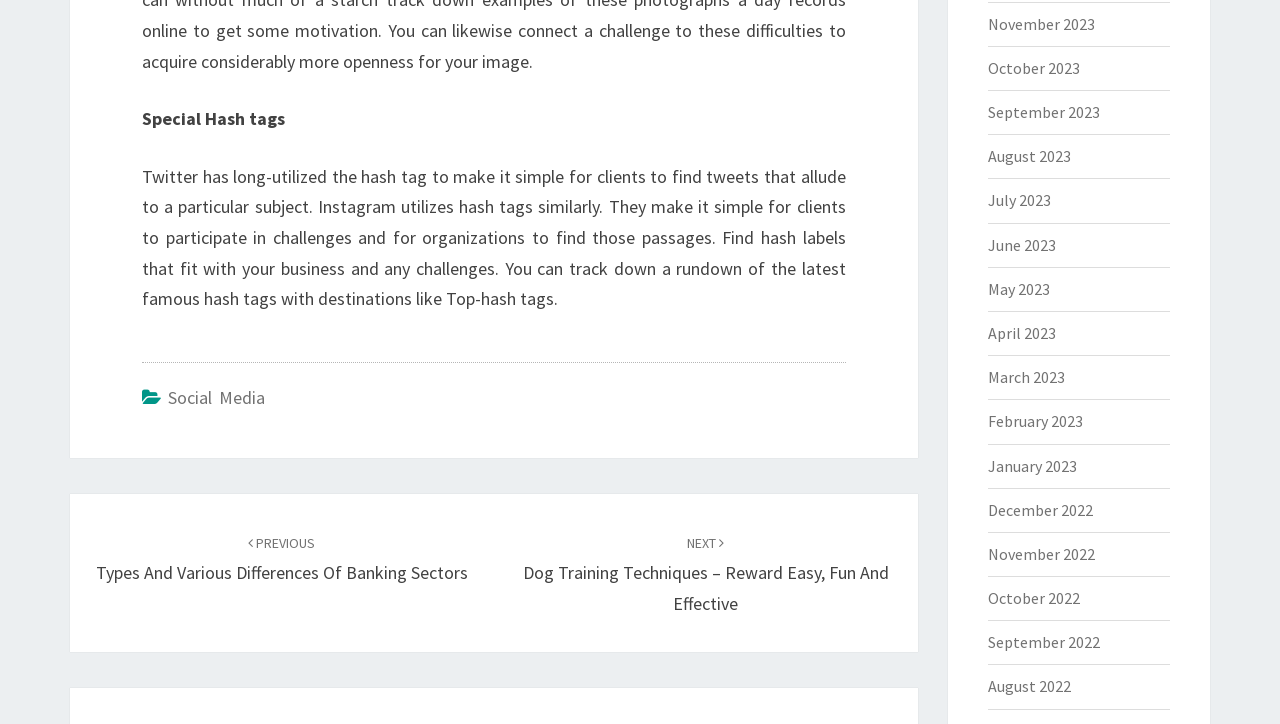Please identify the bounding box coordinates of where to click in order to follow the instruction: "Go to previous post".

[0.075, 0.732, 0.366, 0.807]